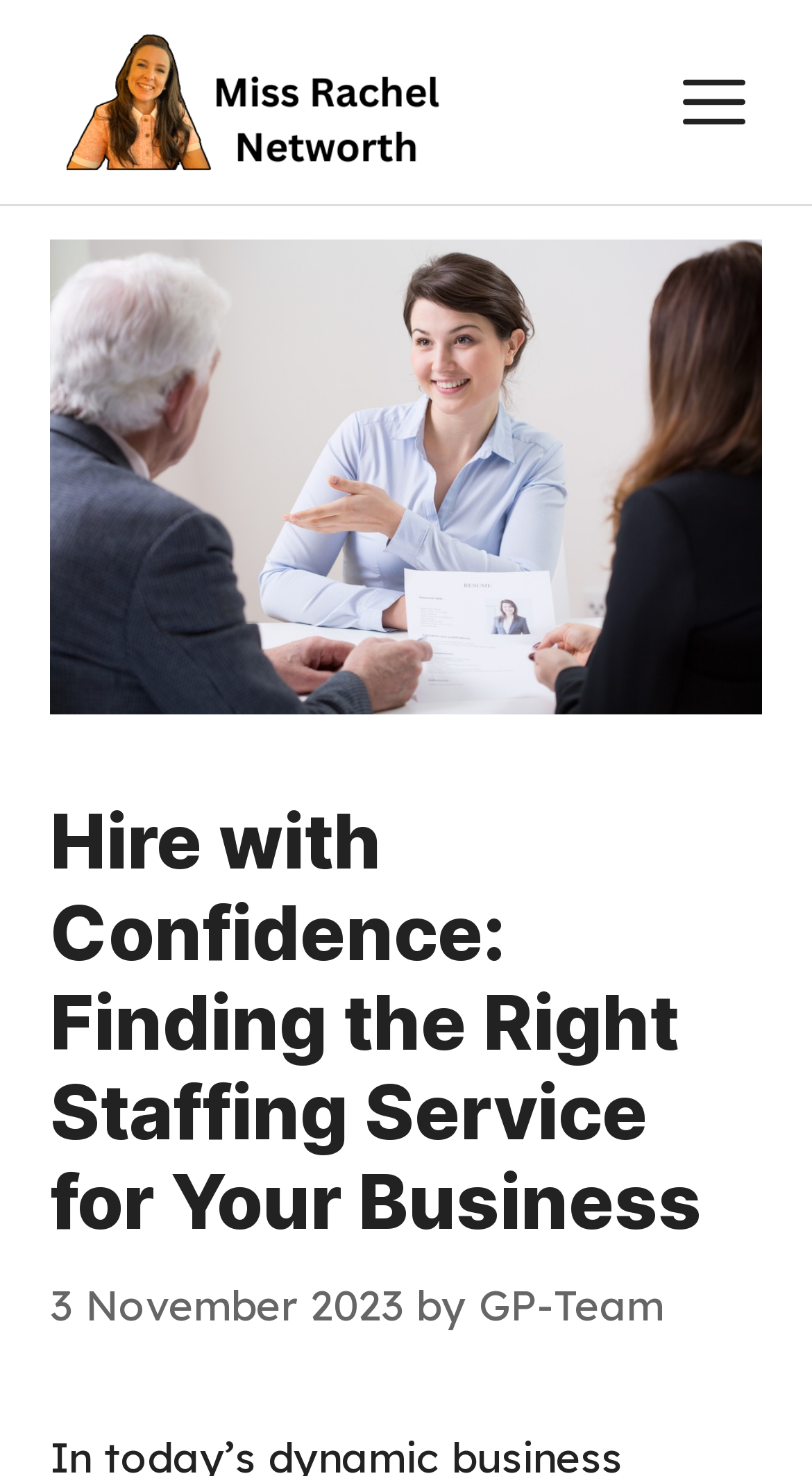Create a detailed narrative of the webpage’s visual and textual elements.

The webpage appears to be an article or blog post titled "Hire with Confidence: Finding the Right Staffing Service for Your Business" on the website missrachelnetworth.com. At the top of the page, there is a banner that spans the entire width, containing a link to the website's homepage and an image of the website's logo. 

To the right of the banner, there is a navigation menu toggle button labeled "MENU" that, when expanded, controls a slide-out menu. 

Below the banner, the main content area is divided into a header section and the article itself. The header section contains the article title, which is a heading, and a timestamp indicating that the article was published on November 3, 2023. The author of the article is credited as "GP-Team", with a link to their profile or page.

The article itself appears to discuss the importance of finding and retaining the right talent in a dynamic business landscape, as companies grow and adapt to changing market demands.